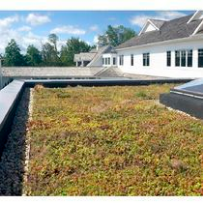What is surrounding the plant area?
Please answer the question as detailed as possible based on the image.

According to the caption, the plant area is surrounded by decorative gravel borders, which not only complement the green space but also enhance drainage, suggesting that they are an integral part of the green roof system's design.